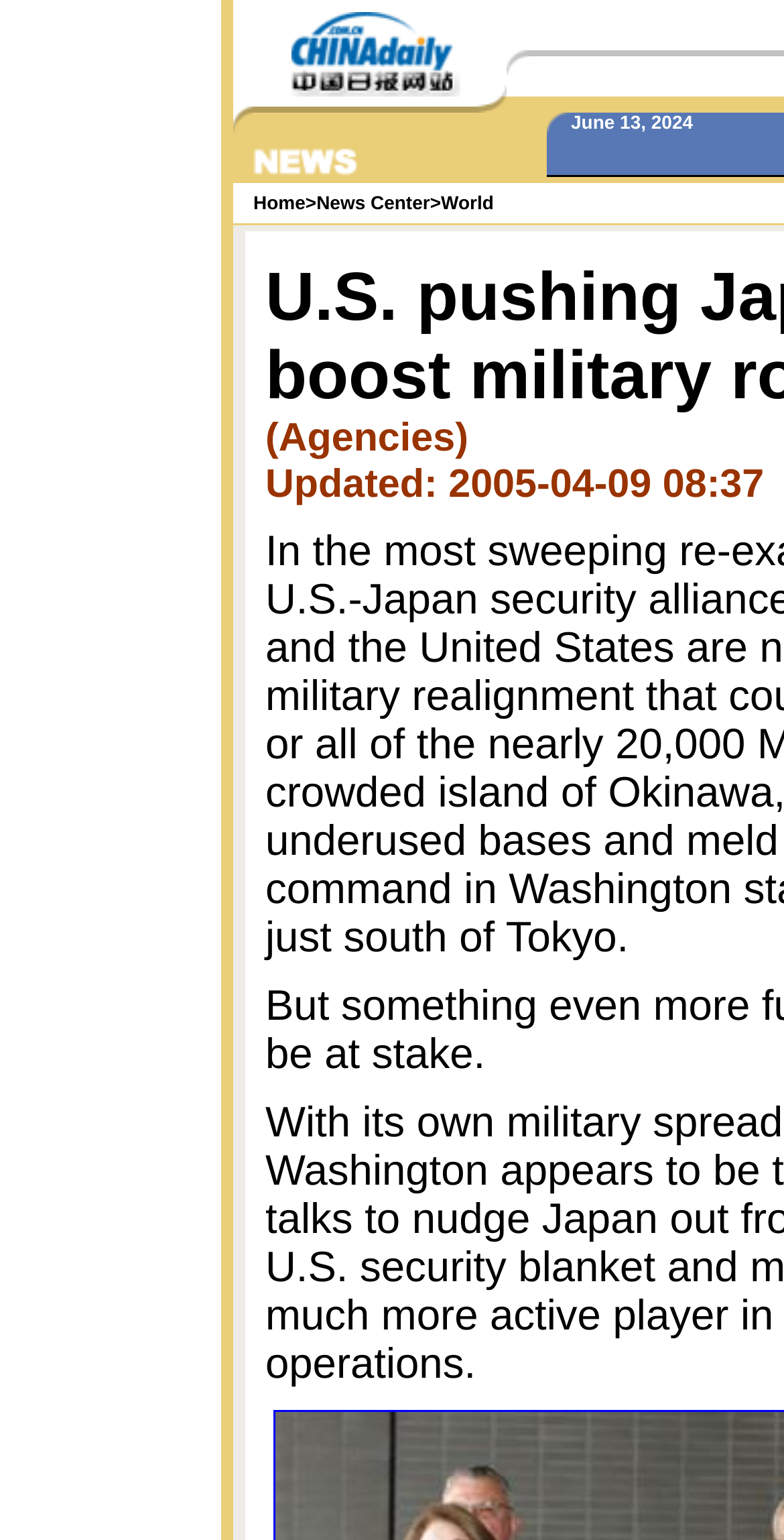What is the category of news on the top left?
Answer the question with just one word or phrase using the image.

World